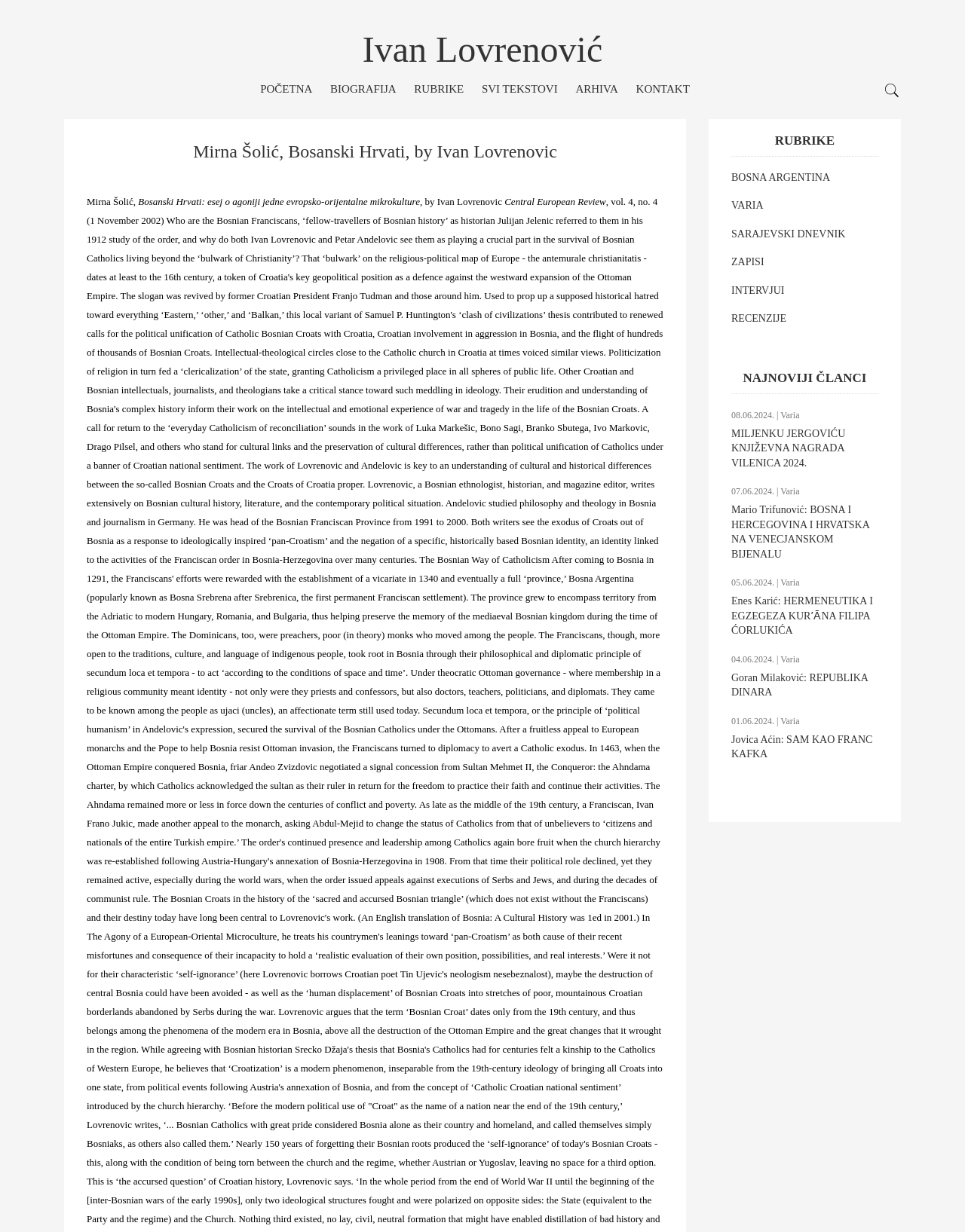Identify the bounding box coordinates of the area you need to click to perform the following instruction: "Read the latest article in Varia".

[0.758, 0.347, 0.876, 0.38]